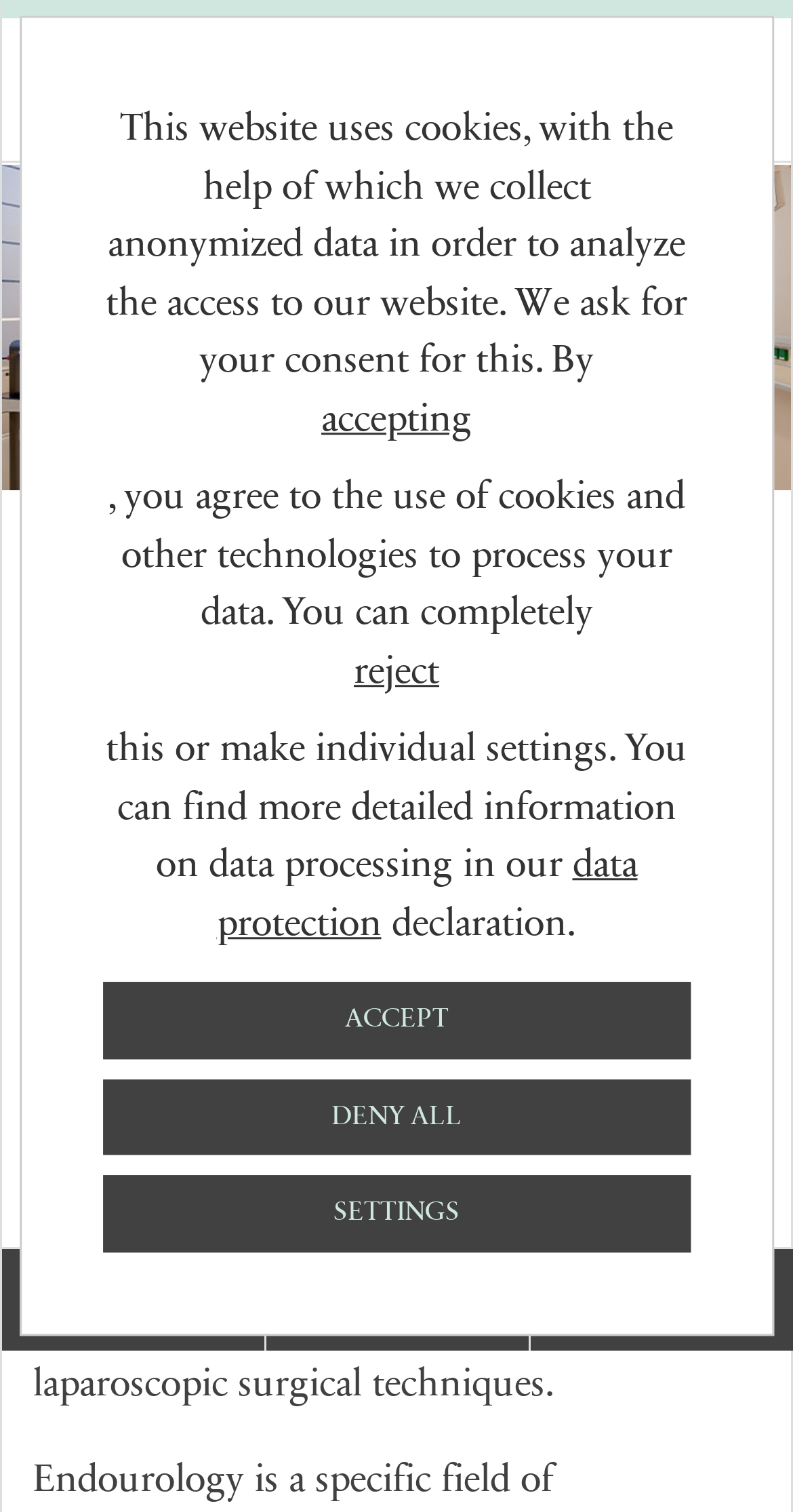Identify the bounding box coordinates of the element that should be clicked to fulfill this task: "Learn about minimally invasive operations". The coordinates should be provided as four float numbers between 0 and 1, i.e., [left, top, right, bottom].

[0.041, 0.383, 0.867, 0.494]